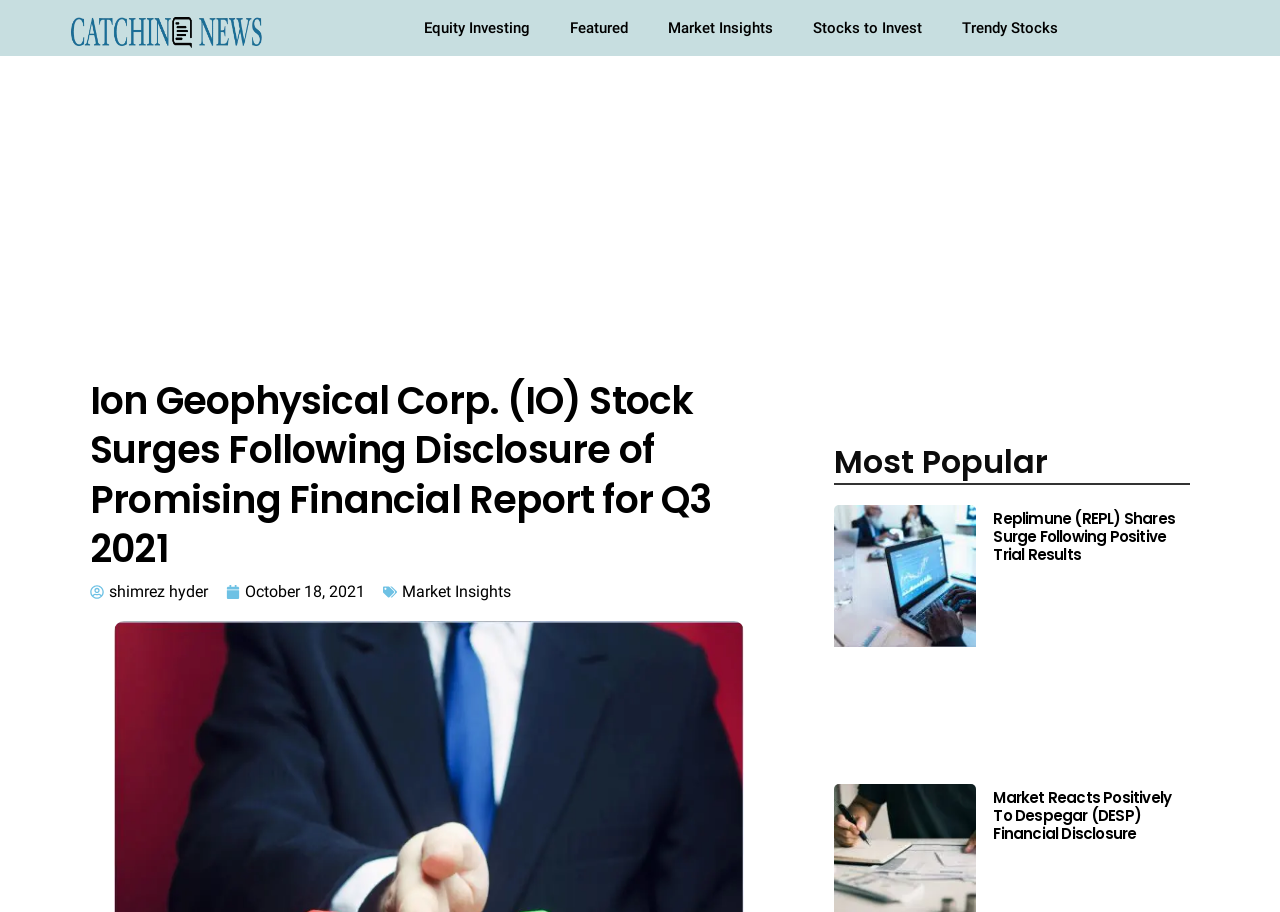Locate the bounding box coordinates of the segment that needs to be clicked to meet this instruction: "View the news about Replimune (REPL) Shares".

[0.776, 0.557, 0.918, 0.62]